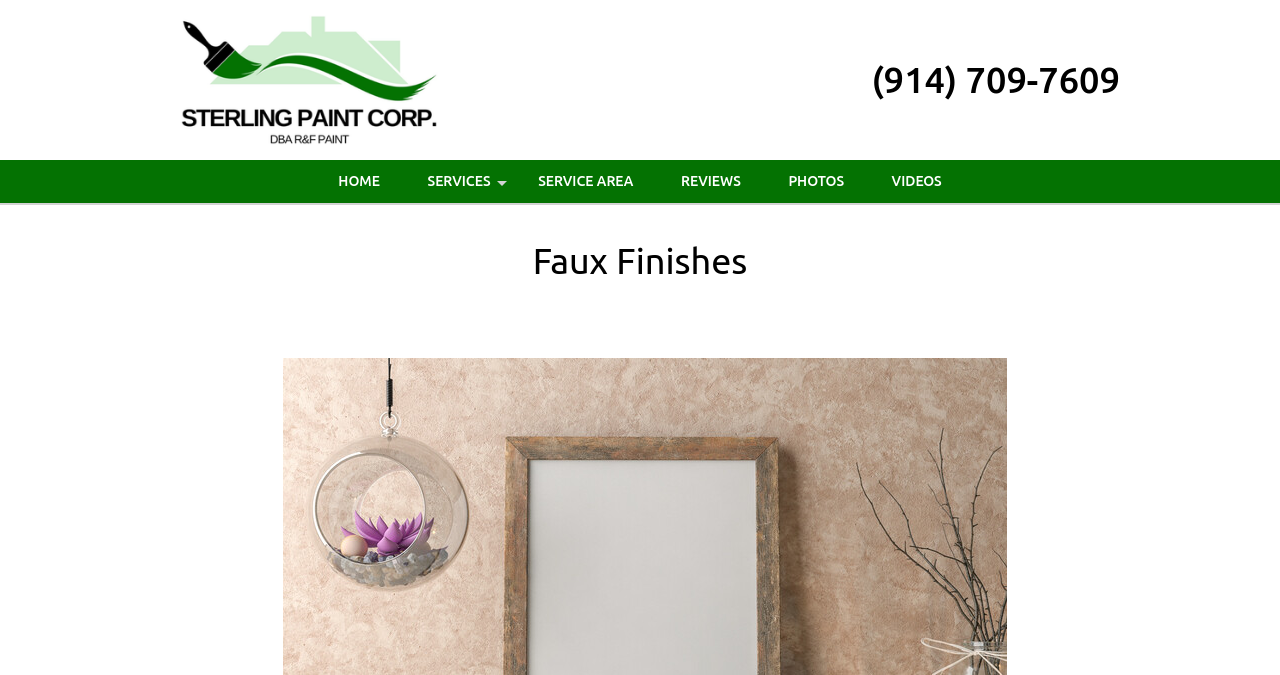Based on the visual content of the image, answer the question thoroughly: What is the phone number on the webpage?

I found the phone number by looking at the heading element with the text '(914) 709-7609' which is also a link, indicating it's a clickable phone number.